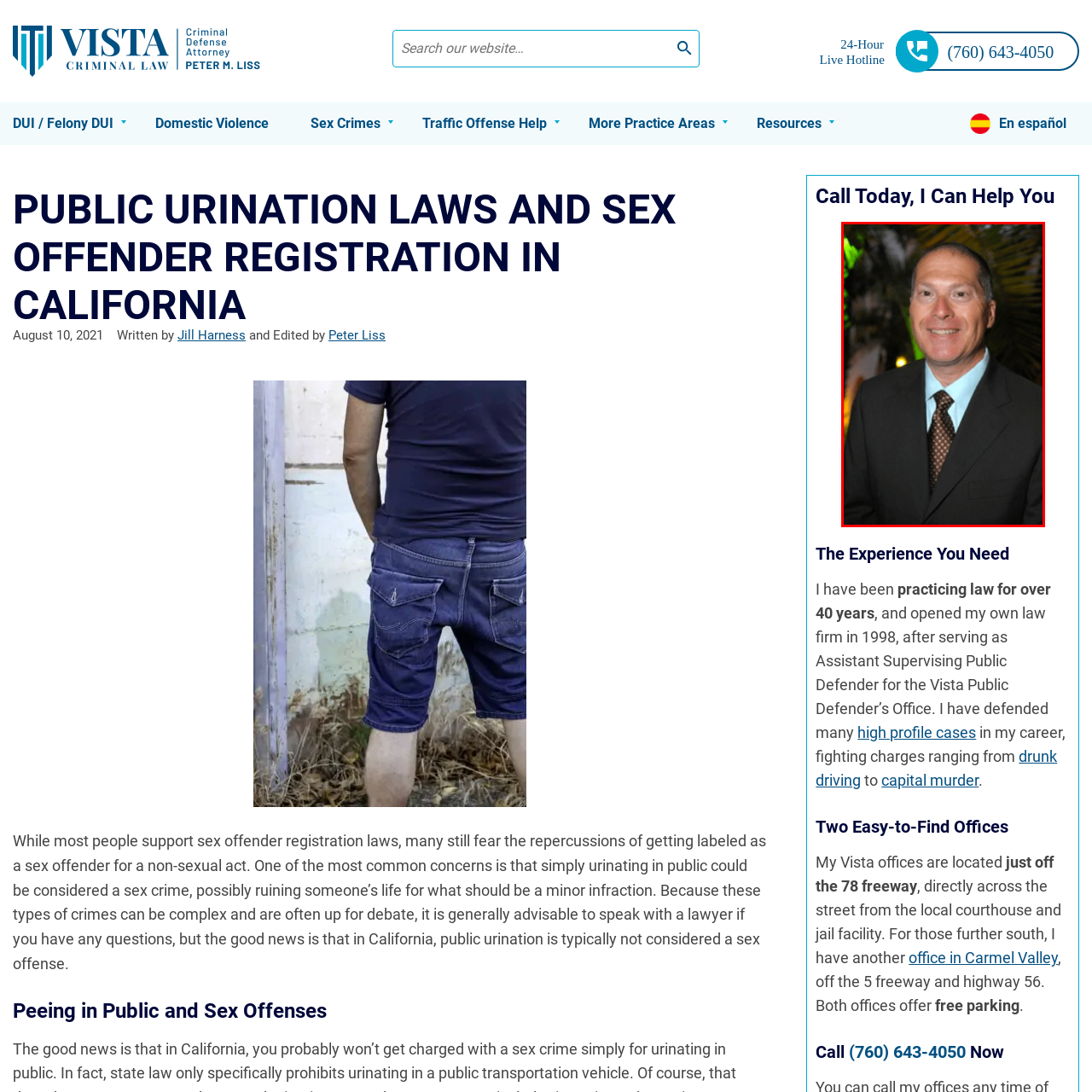View the image within the red box and answer the following question with a concise word or phrase:
What is the background of the image?

Softly lit with greenery